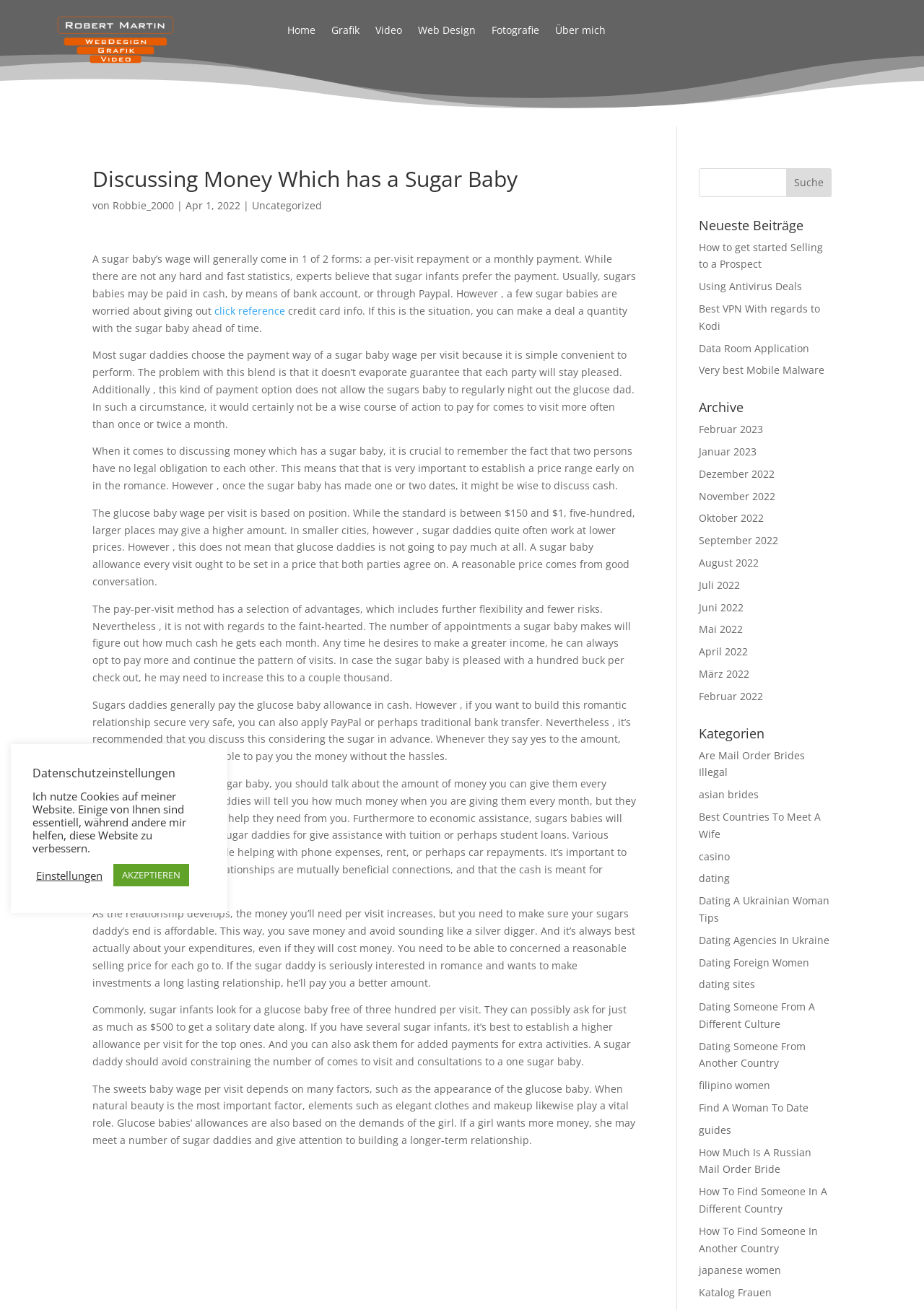Please identify the bounding box coordinates of the clickable region that I should interact with to perform the following instruction: "click the 'Home' link". The coordinates should be expressed as four float numbers between 0 and 1, i.e., [left, top, right, bottom].

[0.311, 0.019, 0.341, 0.031]